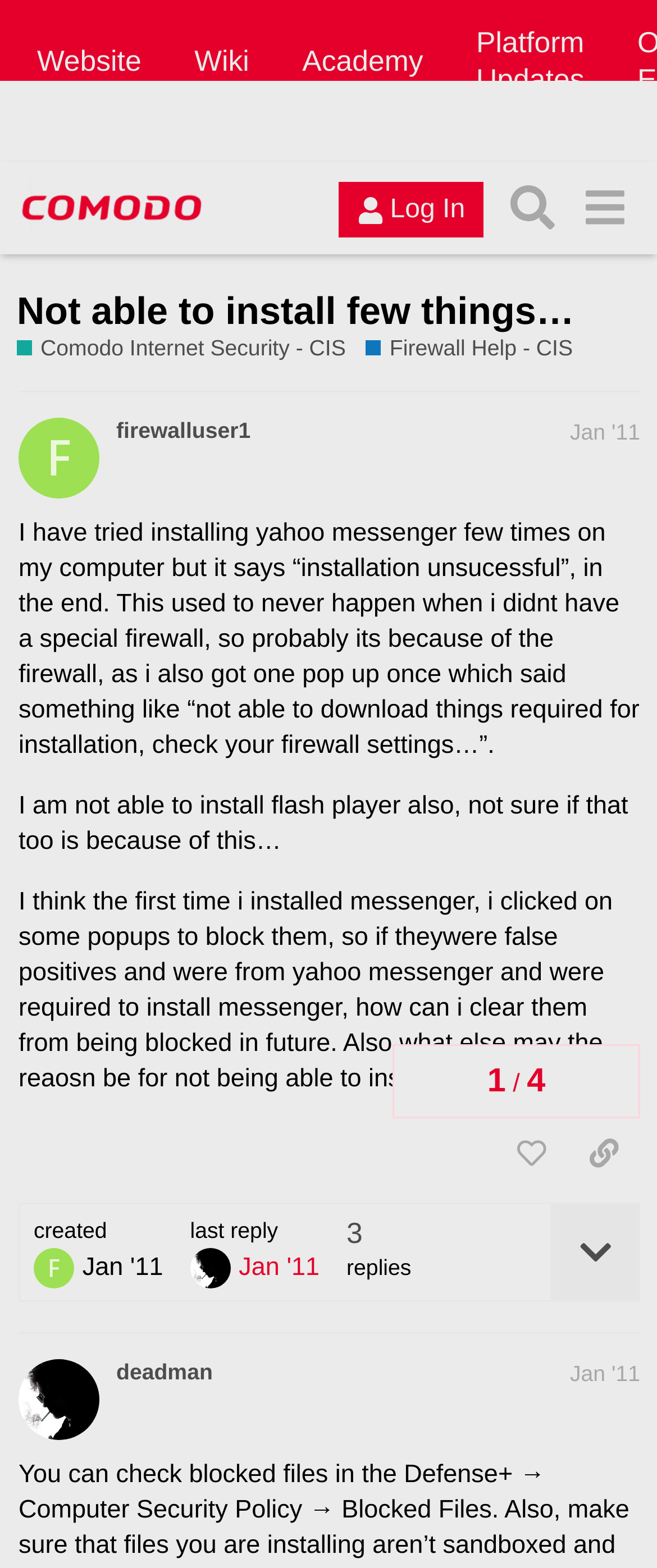Find the bounding box coordinates of the area to click in order to follow the instruction: "Log in to the forum".

[0.516, 0.116, 0.736, 0.152]